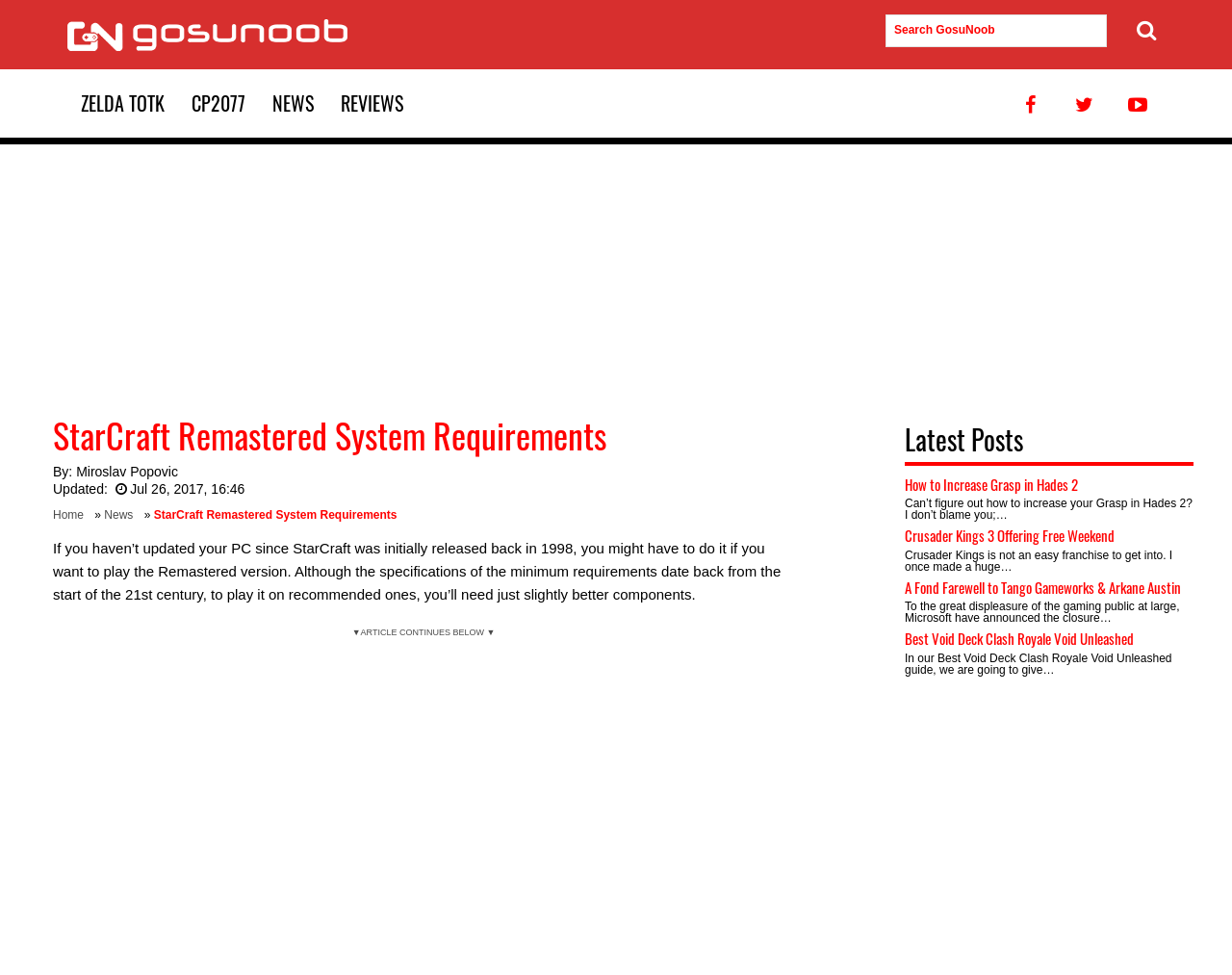Predict the bounding box coordinates for the UI element described as: "Reviews". The coordinates should be four float numbers between 0 and 1, presented as [left, top, right, bottom].

[0.266, 0.071, 0.338, 0.14]